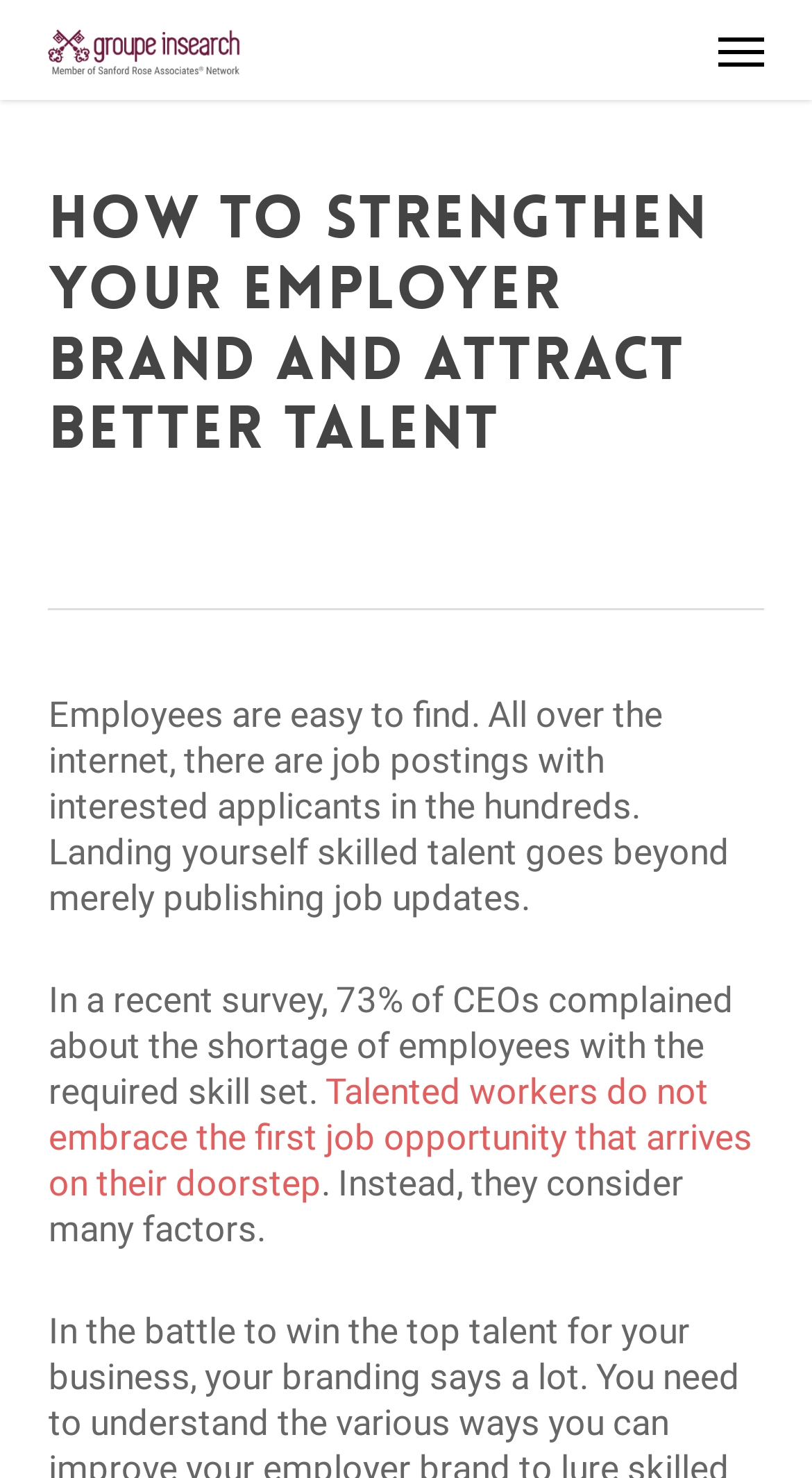Please provide a one-word or phrase answer to the question: 
What is the name of the company behind the webpage?

Groupe Insearch